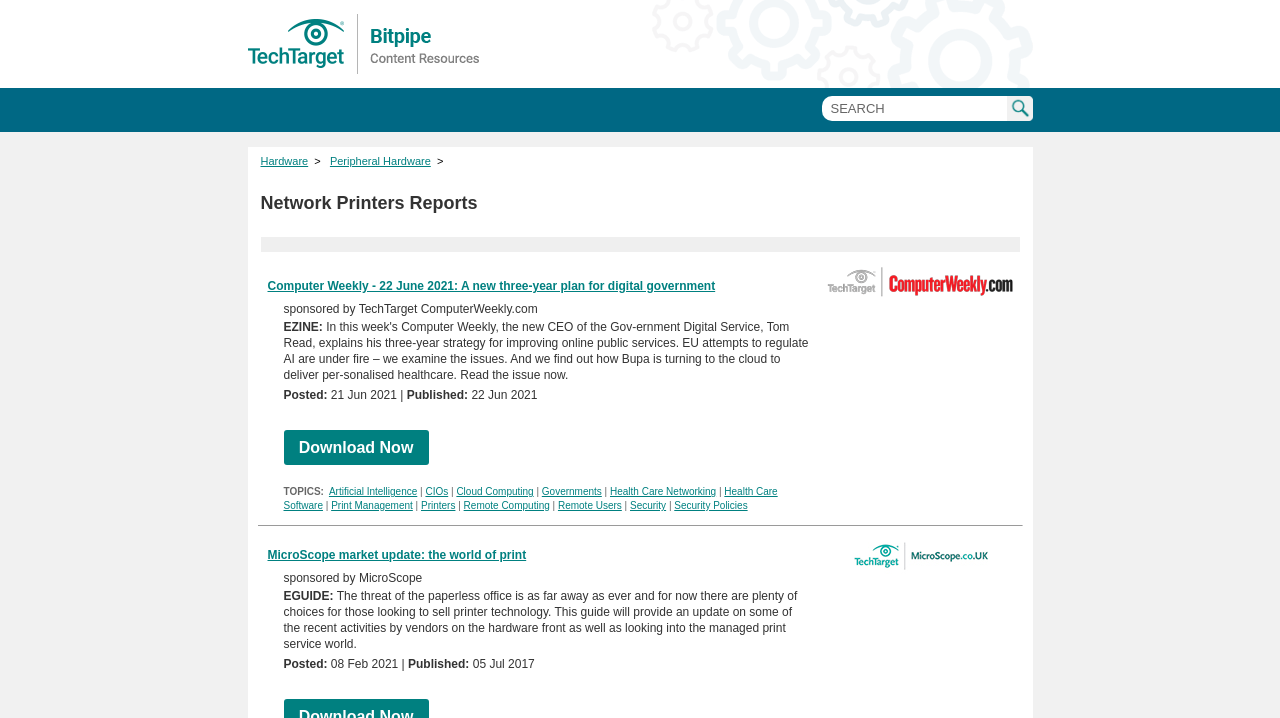What is the purpose of the 'Breadcrumb' navigation?
Give a comprehensive and detailed explanation for the question.

The 'Breadcrumb' navigation is a UI element that allows users to navigate through categories or topics on the website. In this case, it appears to be showing the hierarchy of categories, with 'Hardware' being the parent category and 'Peripheral Hardware' being a subcategory.